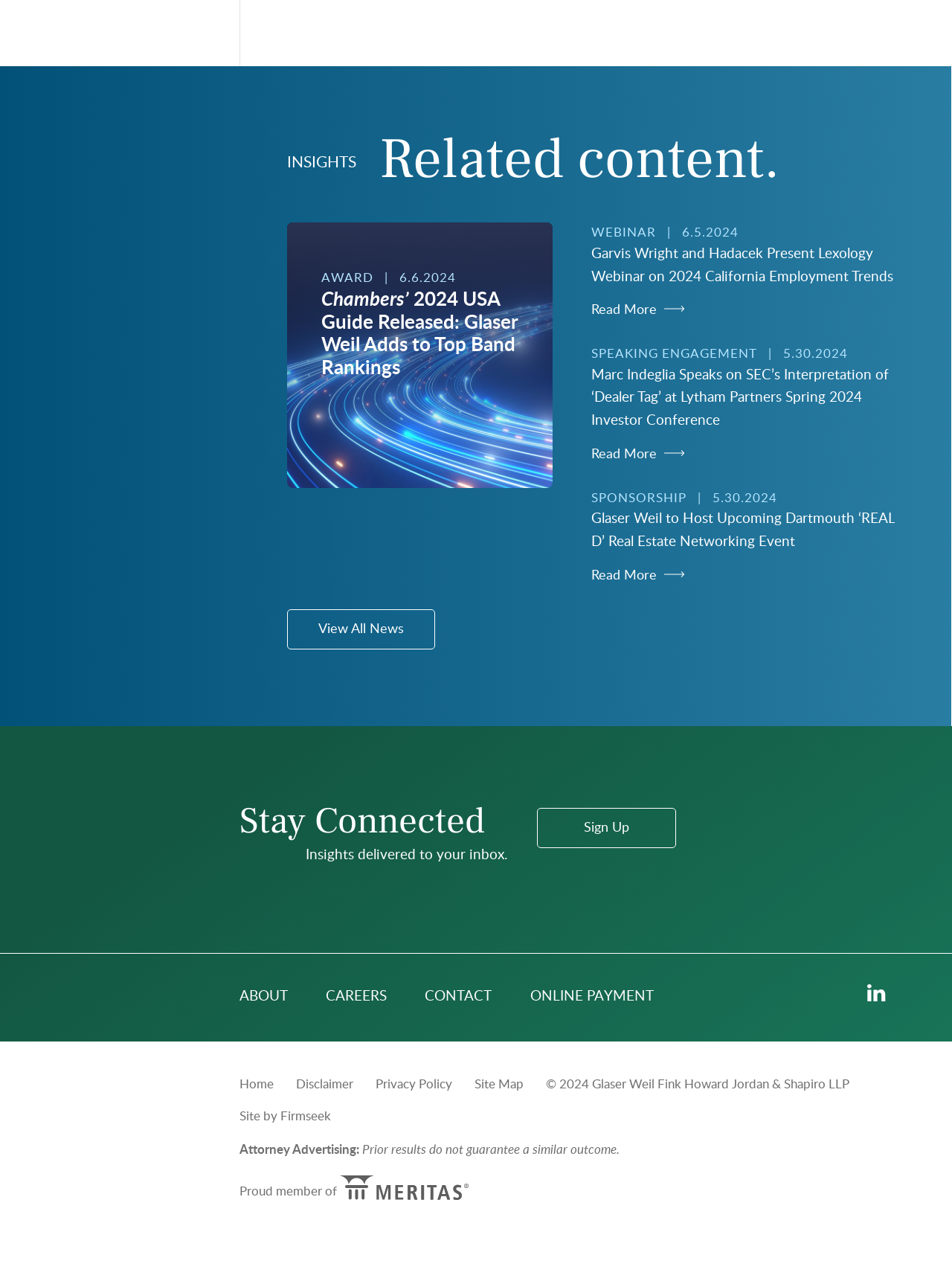Provide a thorough and detailed response to the question by examining the image: 
What is the copyright year of the webpage?

The webpage contains a copyright notice at the bottom, which states '© 2024 Glaser Weil Fink Howard Jordan & Shapiro LLP', indicating that the copyright year is 2024.